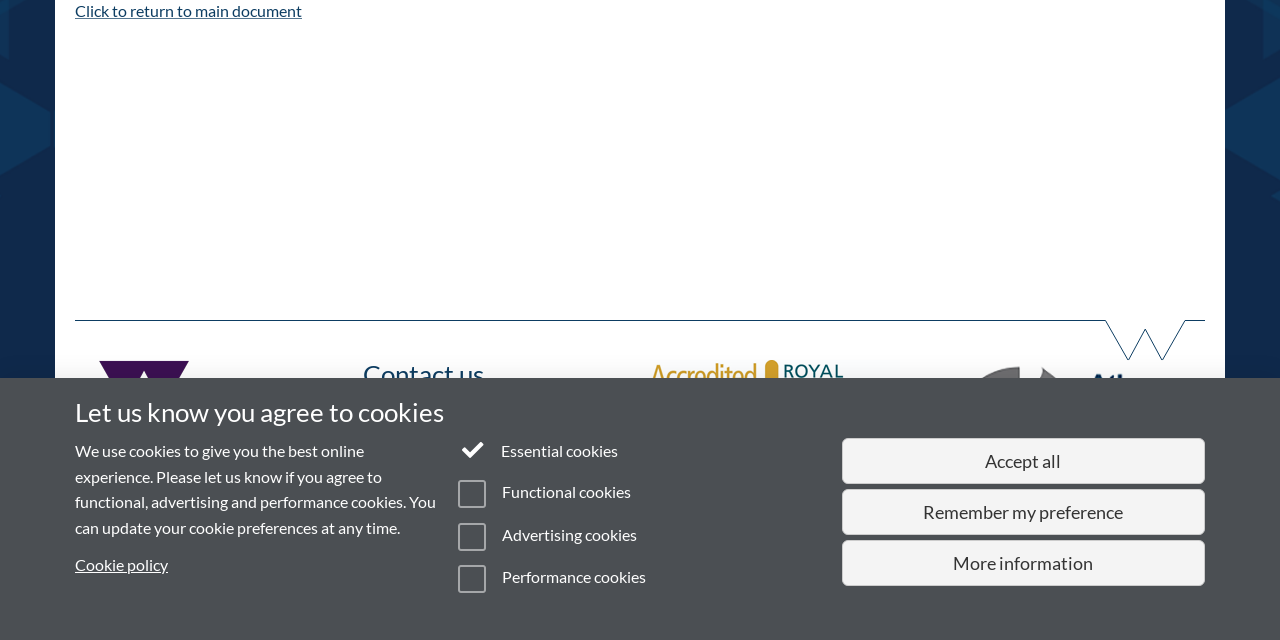Provide the bounding box coordinates of the HTML element described as: "Cookies". The bounding box coordinates should be four float numbers between 0 and 1, i.e., [left, top, right, bottom].

[0.218, 0.911, 0.251, 0.934]